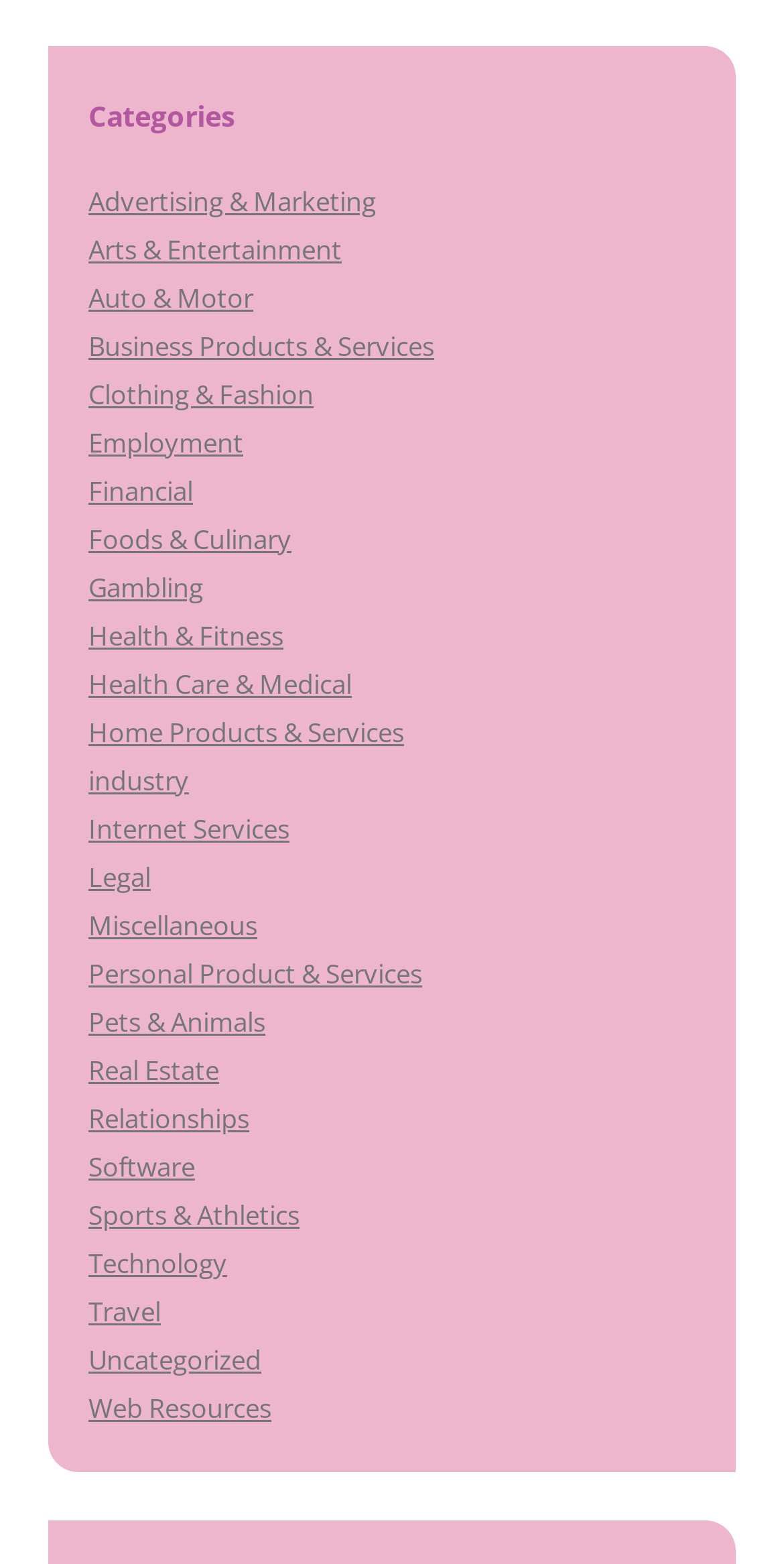Please identify the bounding box coordinates of the area that needs to be clicked to fulfill the following instruction: "Discover Web Resources."

[0.113, 0.888, 0.346, 0.912]